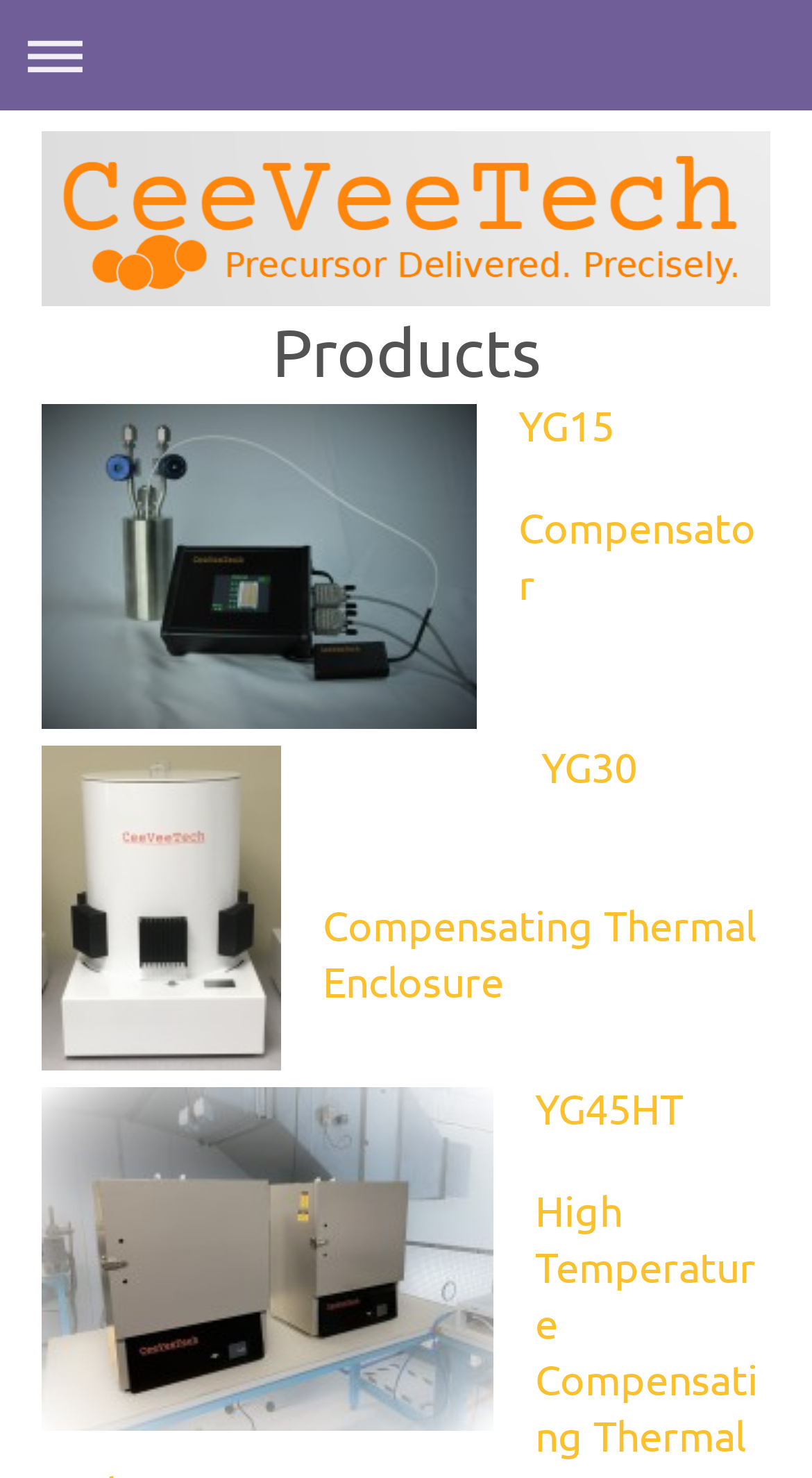What is the first link on the page?
Using the image as a reference, answer the question with a short word or phrase.

≡ Expand/collapse navigation